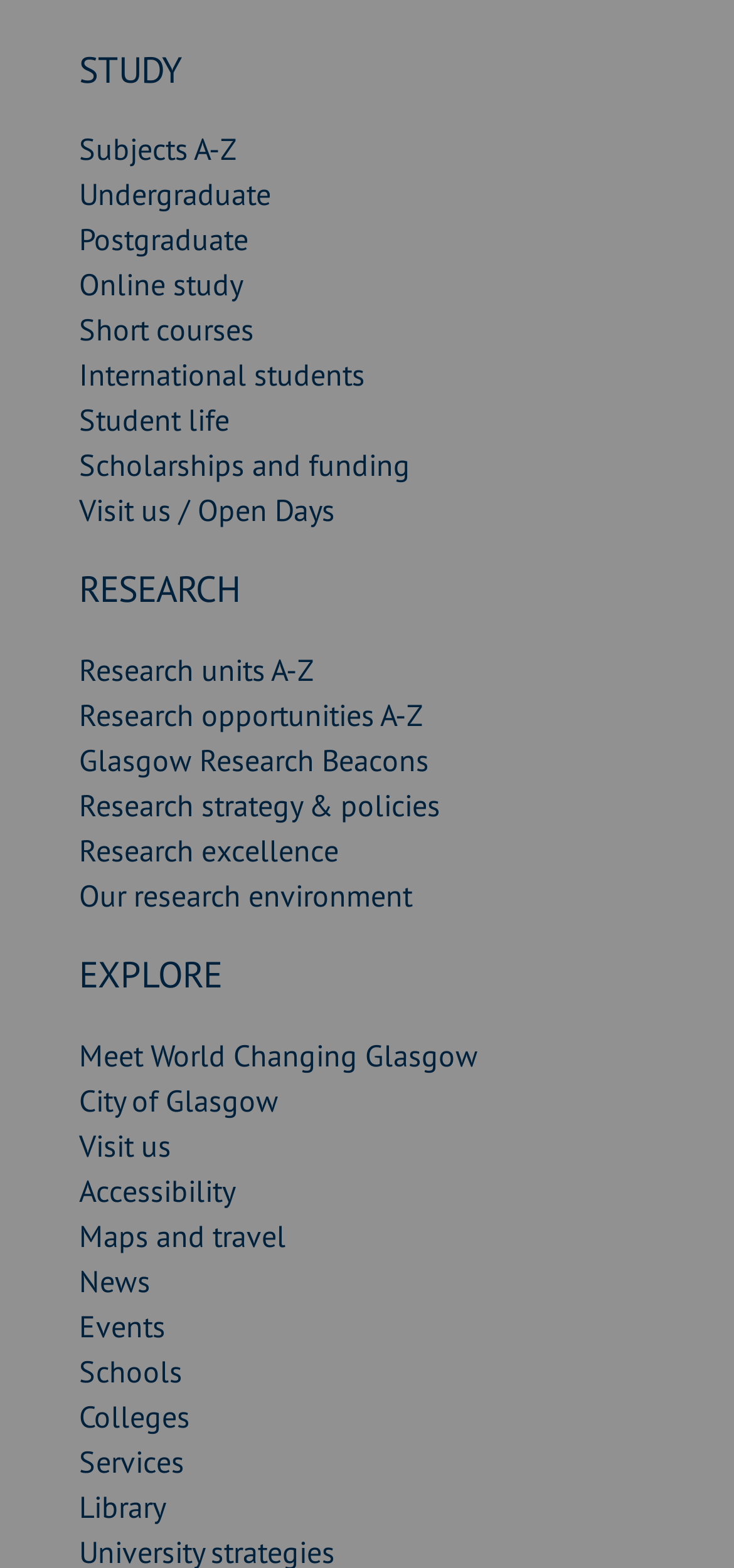Please provide a brief answer to the following inquiry using a single word or phrase:
What is the last link on the webpage?

Library